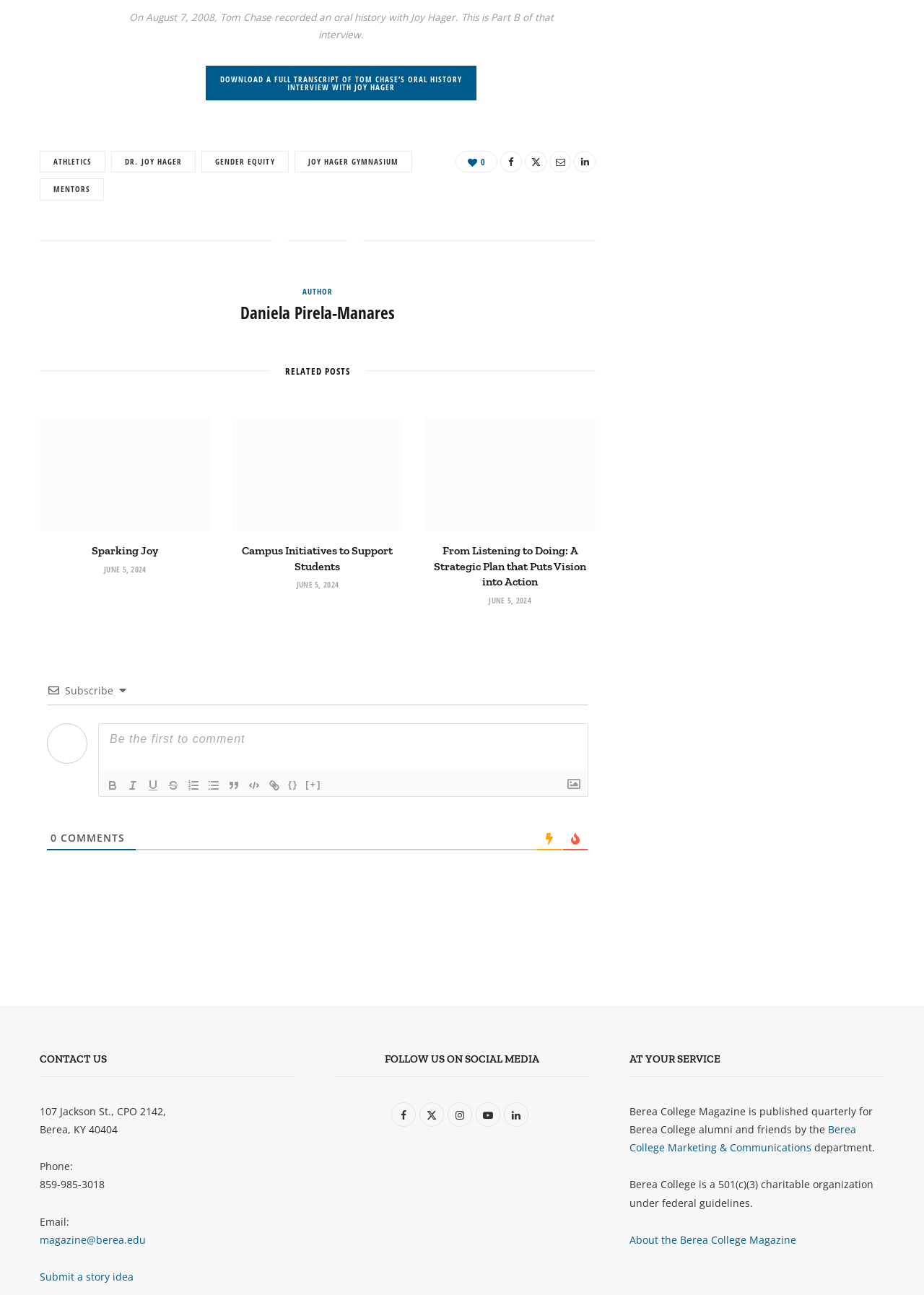Extract the bounding box coordinates of the UI element described: "June 5, 2024". Provide the coordinates in the format [left, top, right, bottom] with values ranging from 0 to 1.

[0.529, 0.459, 0.575, 0.468]